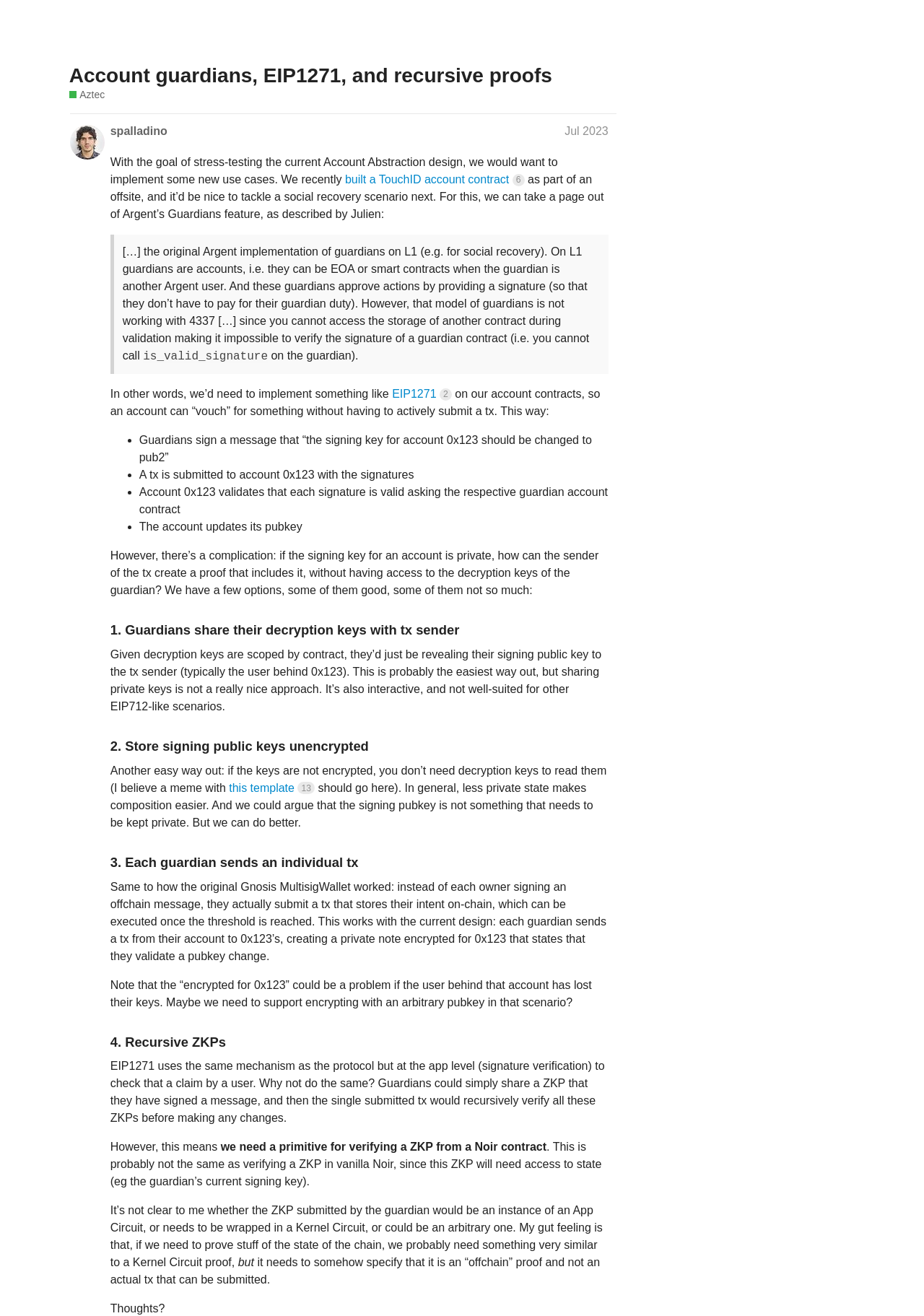Please specify the bounding box coordinates of the region to click in order to perform the following instruction: "View the post by LasseAztec".

[0.076, 0.036, 0.752, 0.619]